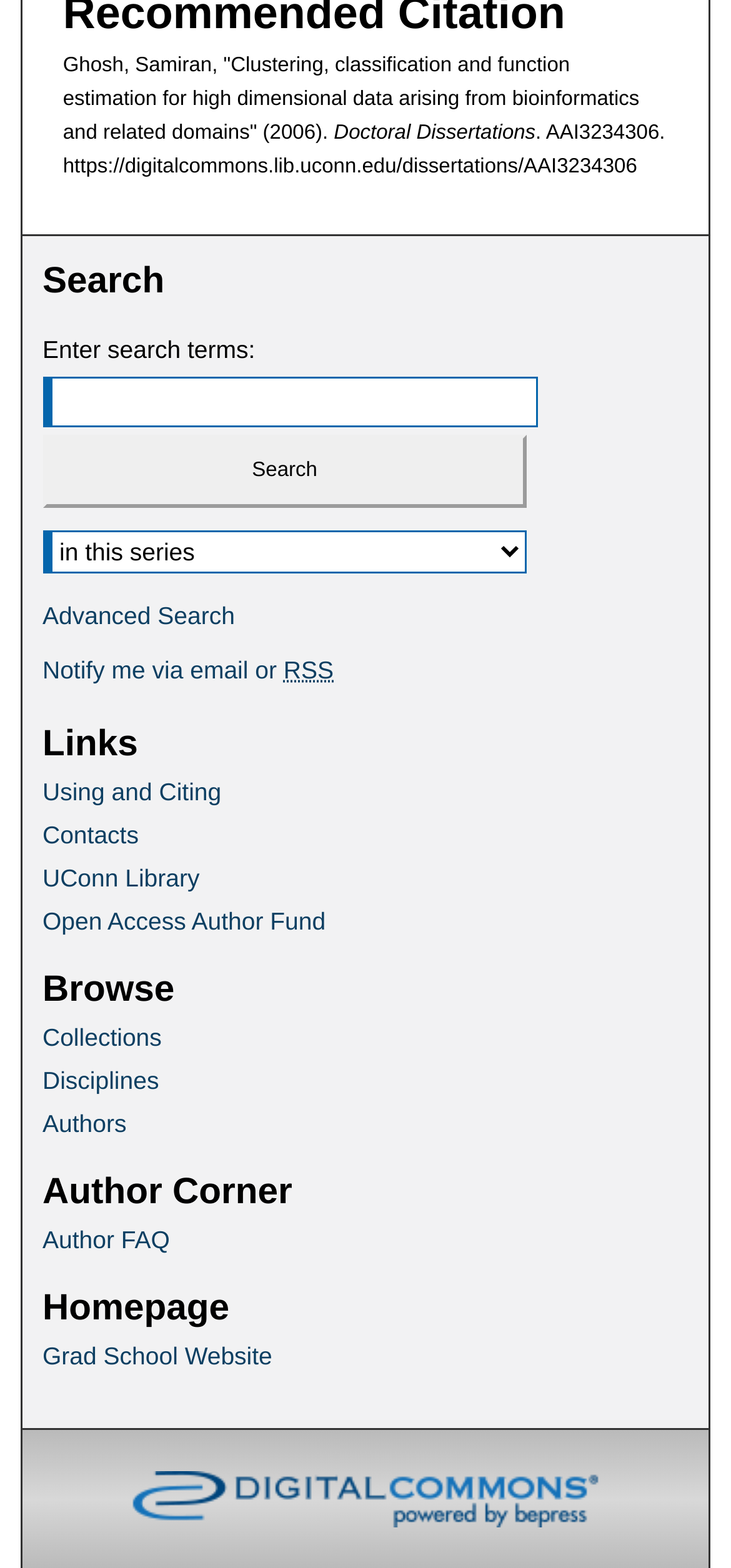Answer the question briefly using a single word or phrase: 
How many links are there under 'Links'?

4